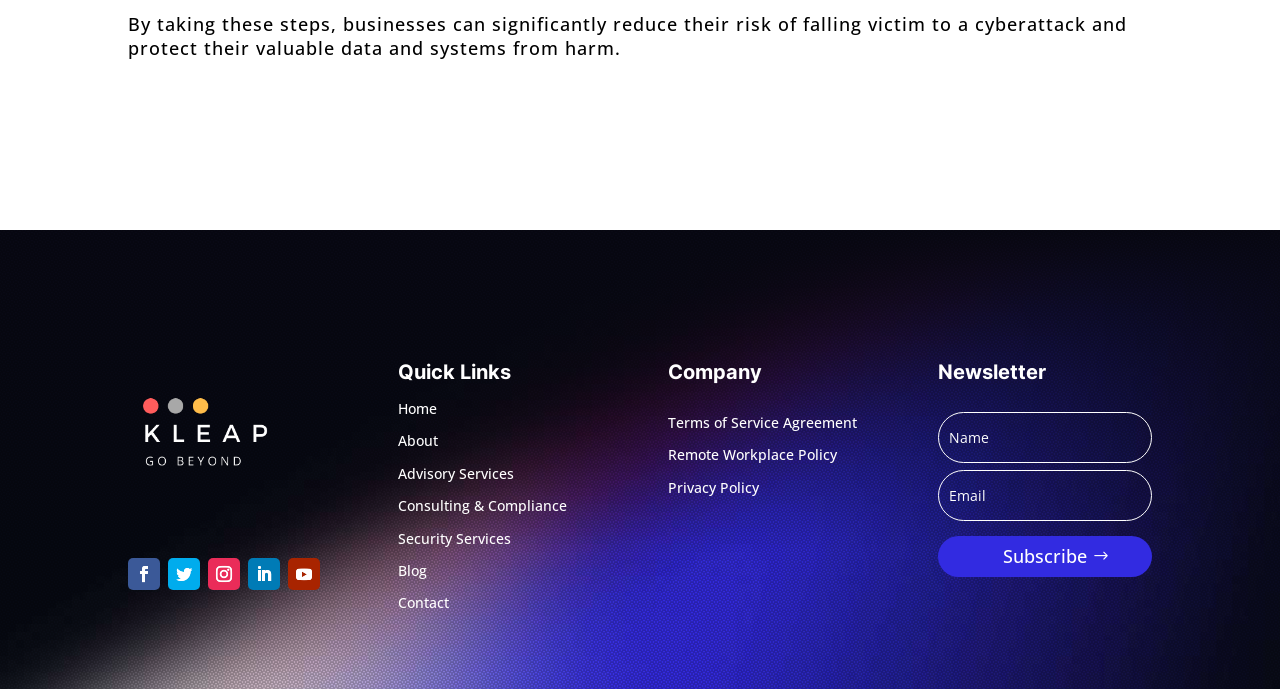What is the purpose of the links at the bottom of the webpage?
Using the details from the image, give an elaborate explanation to answer the question.

The links at the bottom of the webpage, such as 'Terms of Service Agreement', 'Remote Workplace Policy', and 'Privacy Policy', suggest that they provide information about the company's policies and terms of service.